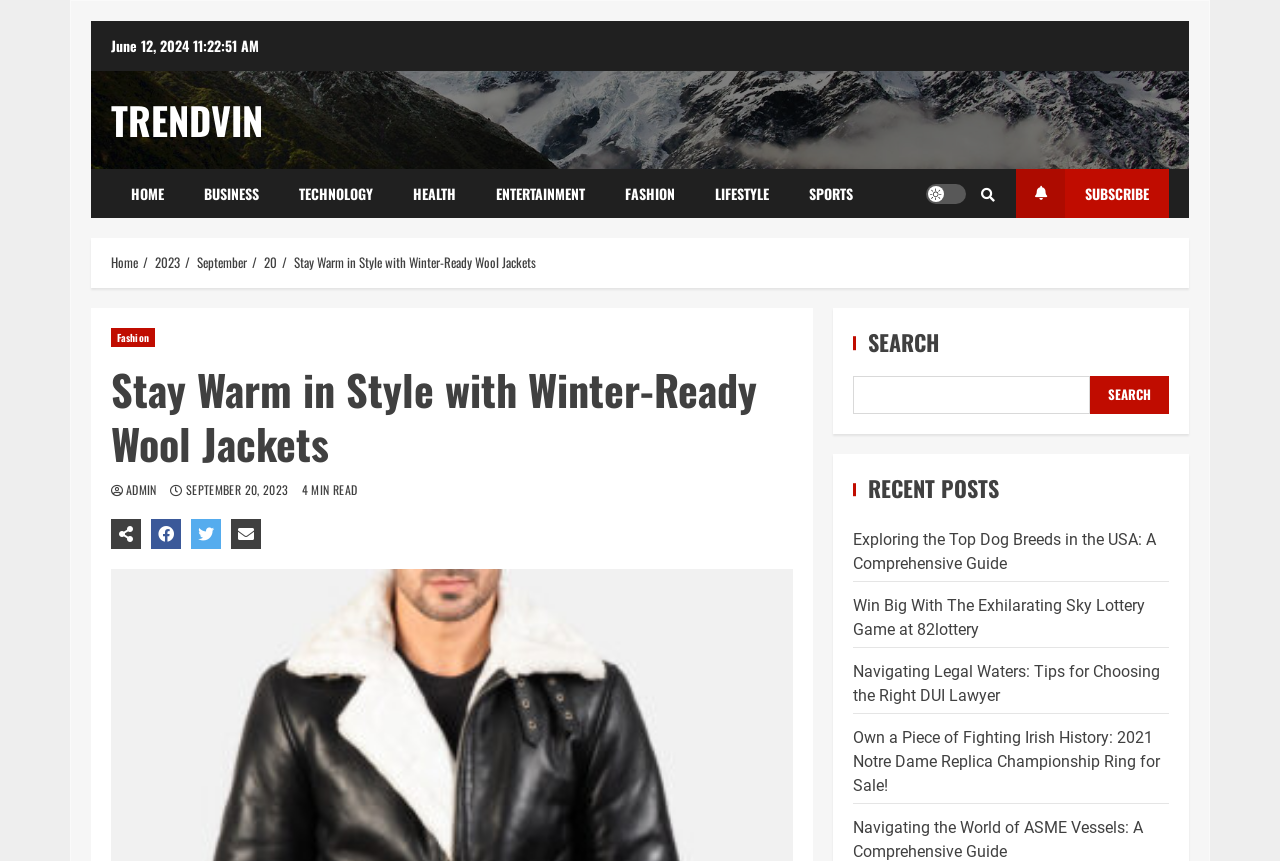Can you find the bounding box coordinates for the element to click on to achieve the instruction: "Search for something"?

[0.666, 0.437, 0.851, 0.481]